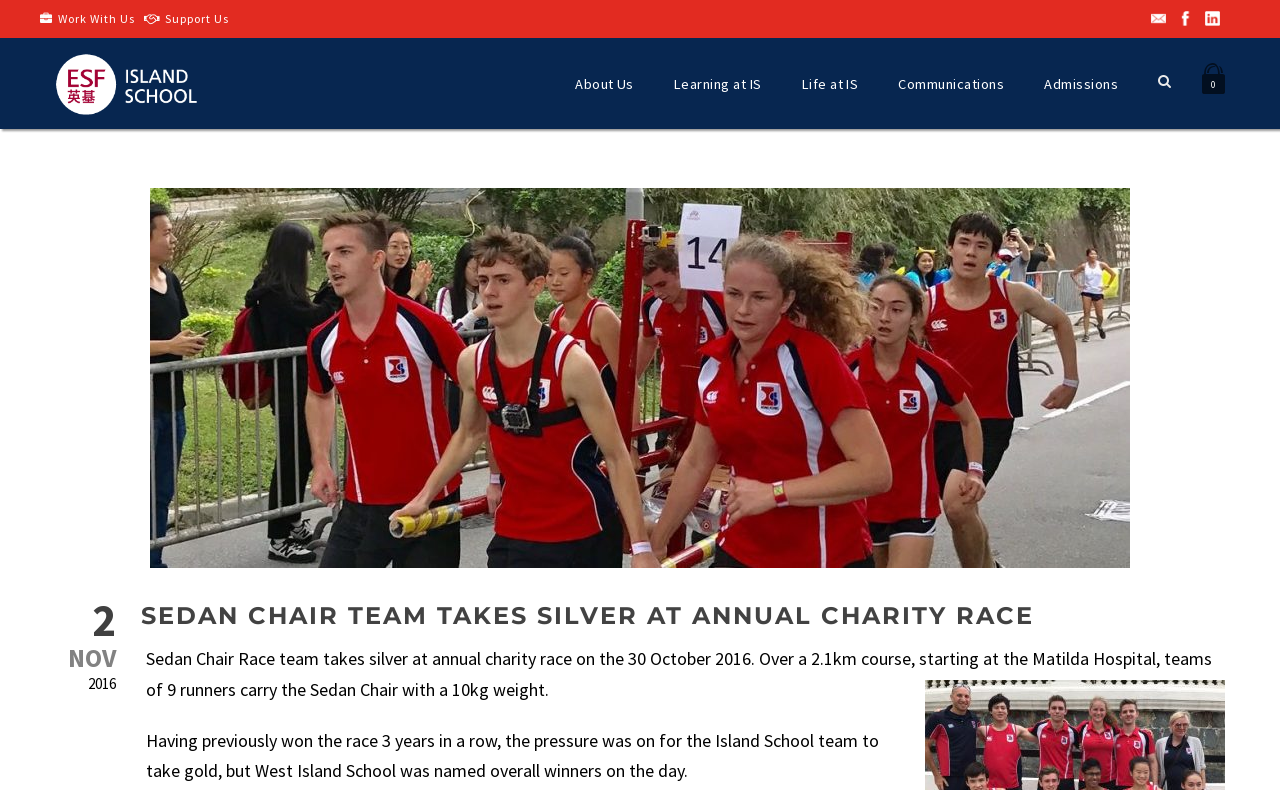Determine the bounding box coordinates for the area that needs to be clicked to fulfill this task: "Read more about Sedan Chair Team". The coordinates must be given as four float numbers between 0 and 1, i.e., [left, top, right, bottom].

[0.114, 0.82, 0.947, 0.887]